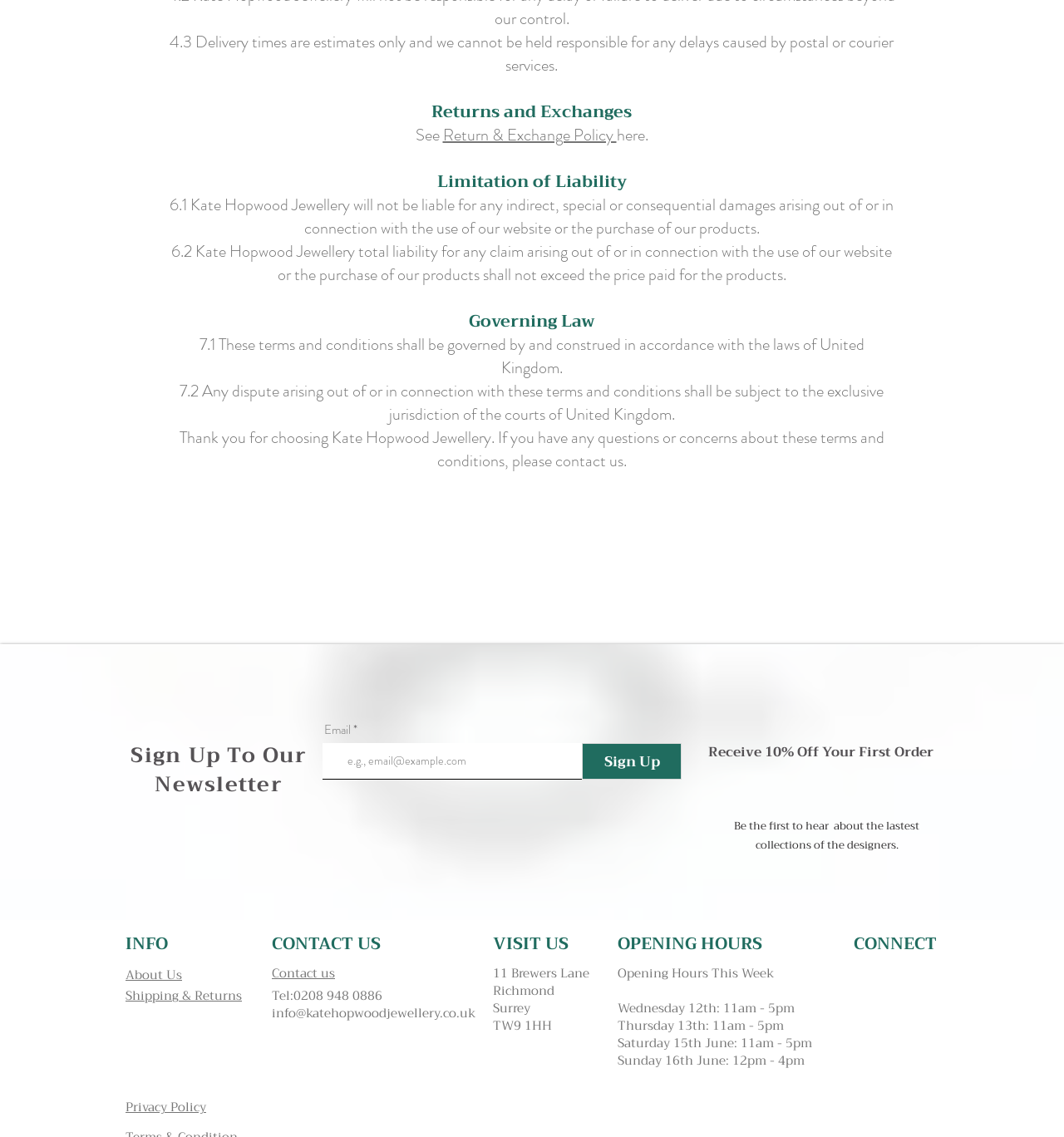What are the opening hours of the store on Sunday?
Answer with a single word or phrase by referring to the visual content.

12pm - 4pm